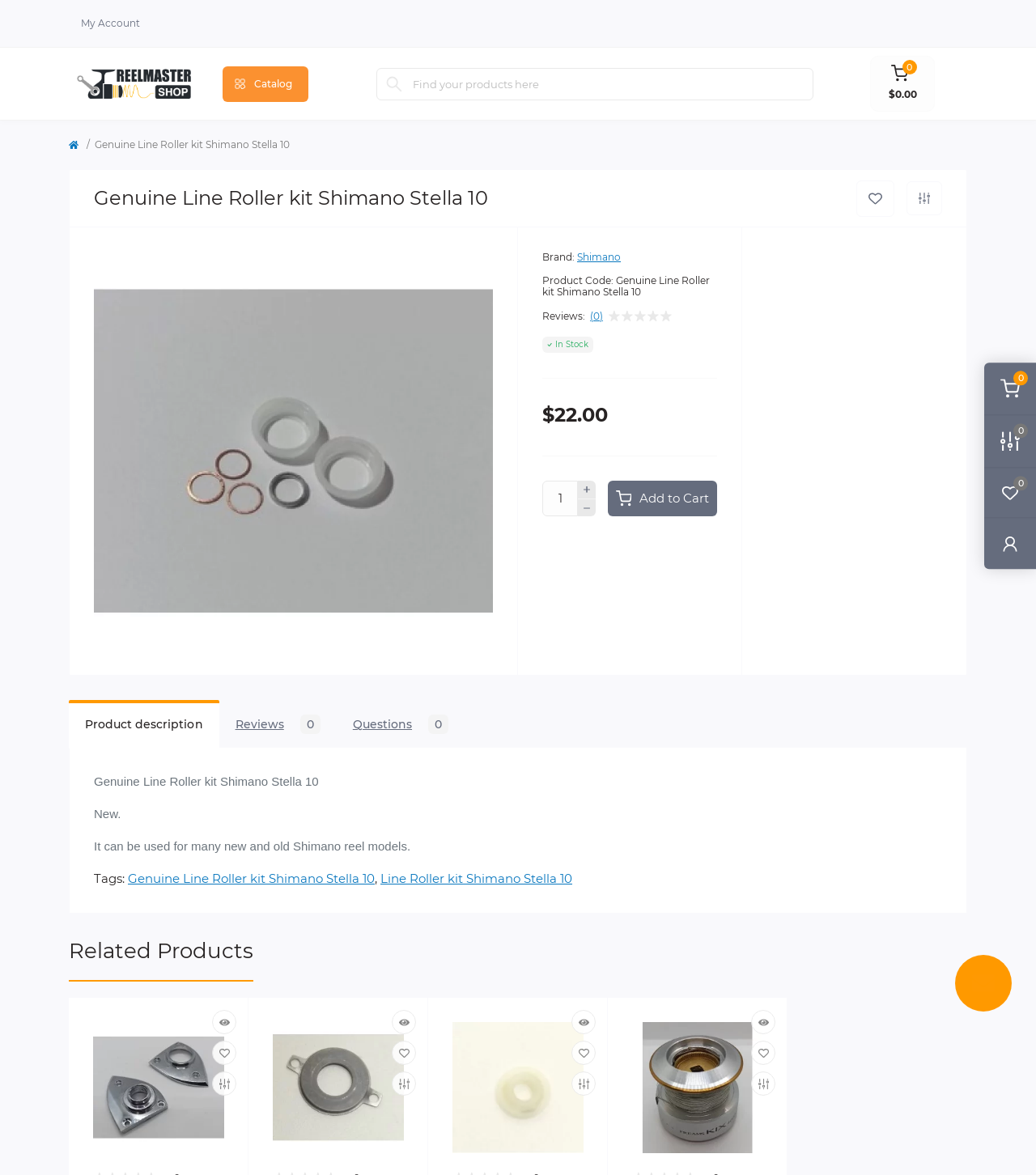Extract the heading text from the webpage.

Genuine Line Roller kit Shimano Stella 10